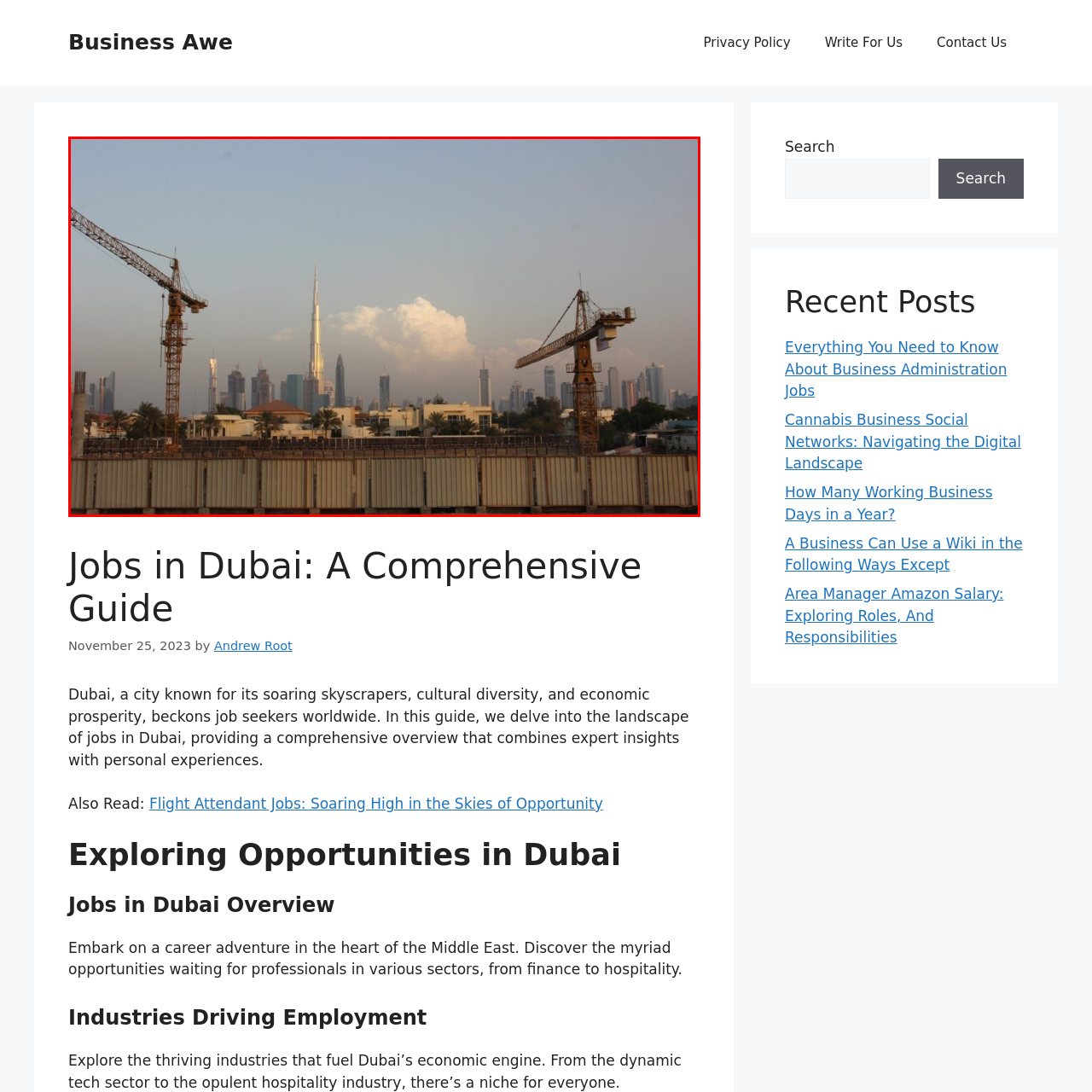Generate an in-depth caption for the image enclosed by the red boundary.

The image captures the futuristic skyline of Dubai, showcasing its iconic Burj Khalifa, which towers majestically in the center. Flanked by various modern skyscrapers, the view reflects the city's remarkable architectural achievements. In the foreground, two construction cranes signify ongoing development and growth, indicative of Dubai's dynamic economy and job market. The scene is framed by palm trees, hinting at the region's natural beauty, while wispy clouds hover above, adding to the stunning backdrop. This visual representation aligns with the theme of job opportunities in Dubai, emphasizing the city's vibrant landscape for professionals seeking new careers and prospects in various industries.